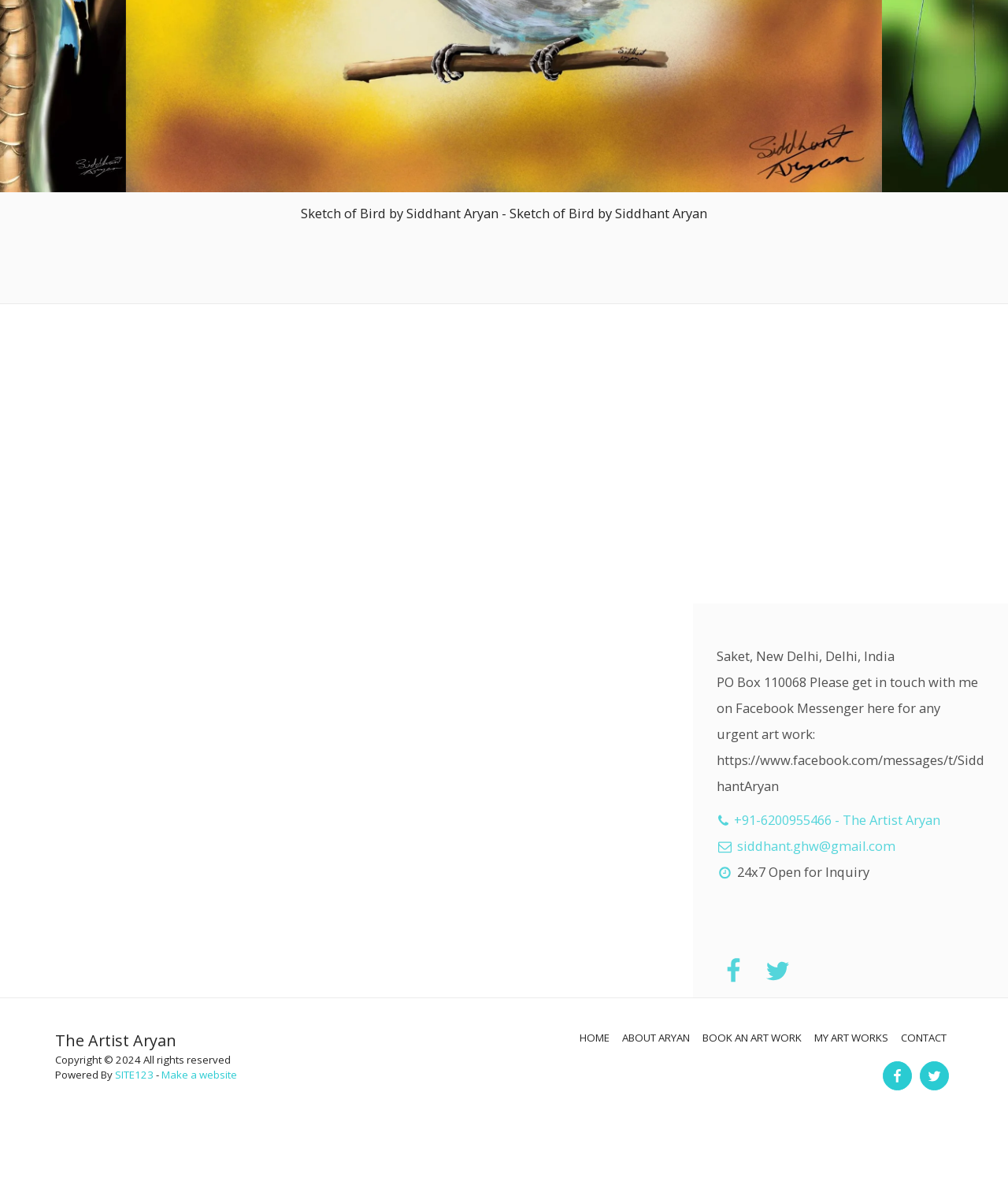Show the bounding box coordinates of the element that should be clicked to complete the task: "Click on Facebook link".

None